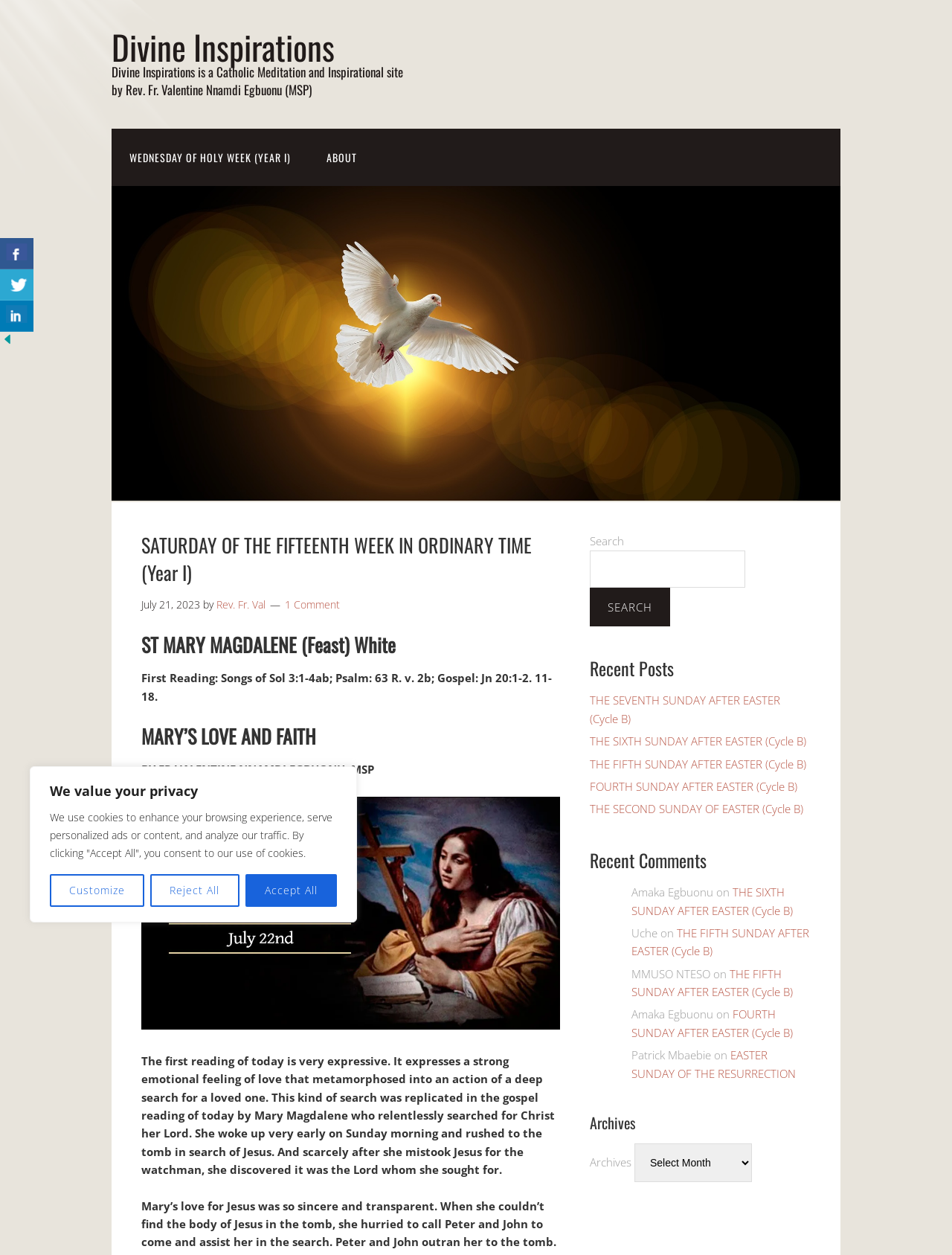Please provide a comprehensive answer to the question based on the screenshot: What is the name of the Catholic Meditation and Inspirational site?

The name of the Catholic Meditation and Inspirational site can be found in the heading element, which is 'Divine Inspirations'.